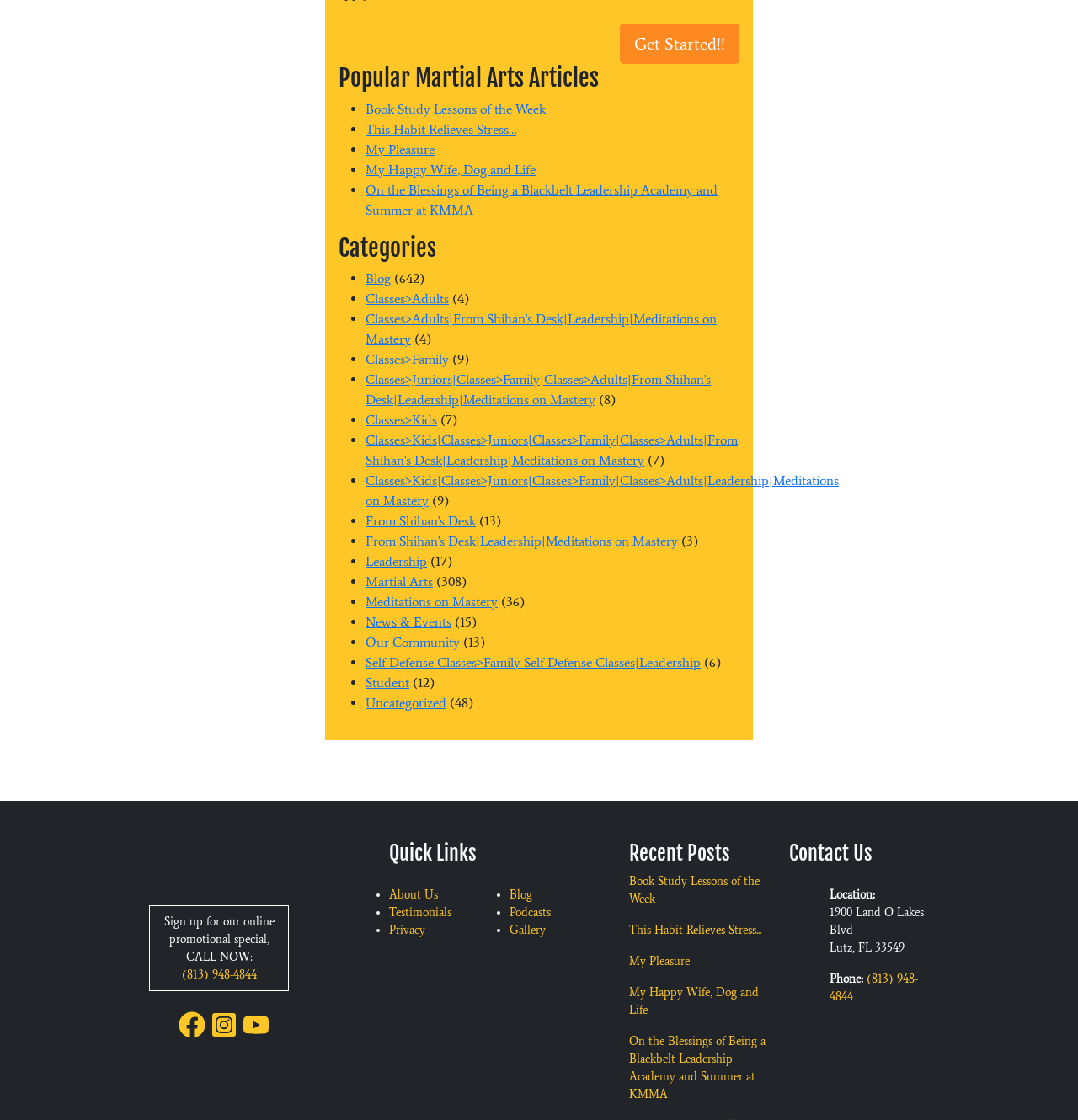How many categories are listed on the webpage?
Based on the image, give a one-word or short phrase answer.

12